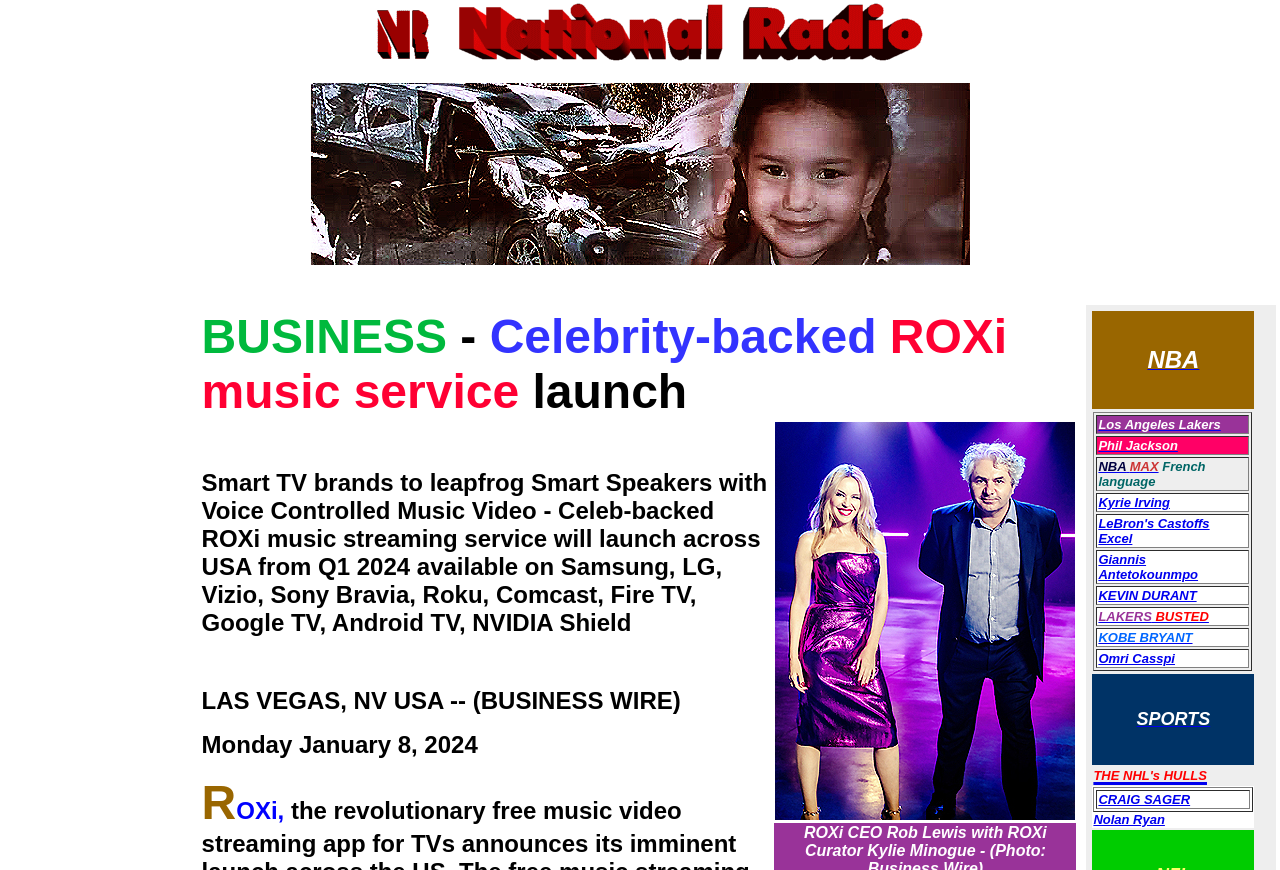From the details in the image, provide a thorough response to the question: What is the name of the NBA team mentioned?

The name of the NBA team mentioned can be found in the gridcell containing the text 'Los Angeles Lakers' which is located in the table with other NBA-related links.